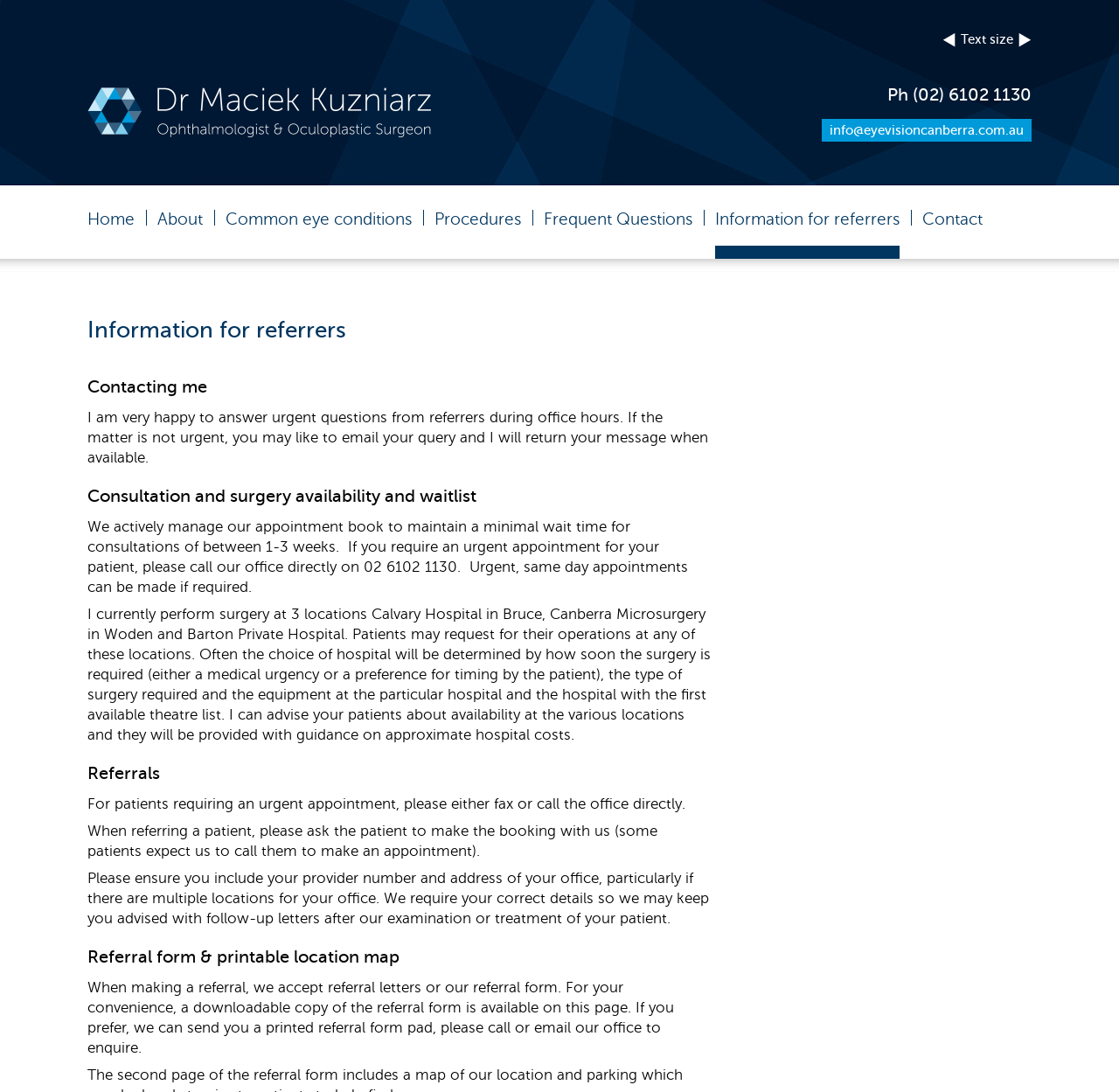Determine the bounding box coordinates for the area that needs to be clicked to fulfill this task: "Contact Dr Maciek Kuzniarz via email". The coordinates must be given as four float numbers between 0 and 1, i.e., [left, top, right, bottom].

[0.734, 0.109, 0.922, 0.13]